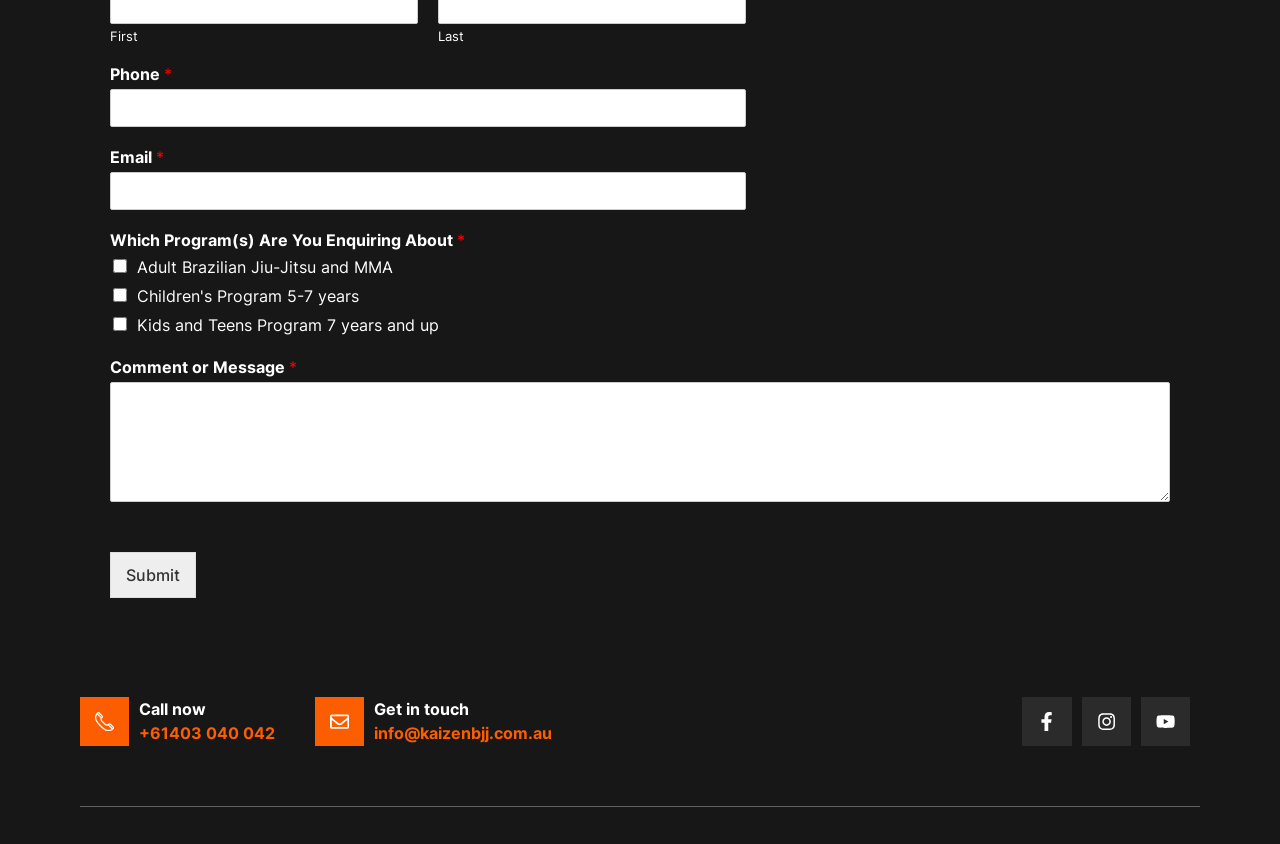What is the function of the 'Submit' button?
Based on the content of the image, thoroughly explain and answer the question.

The function of the 'Submit' button is to submit the form, as indicated by its text and its position at the bottom of the form, suggesting that it is the final step to complete the form submission.